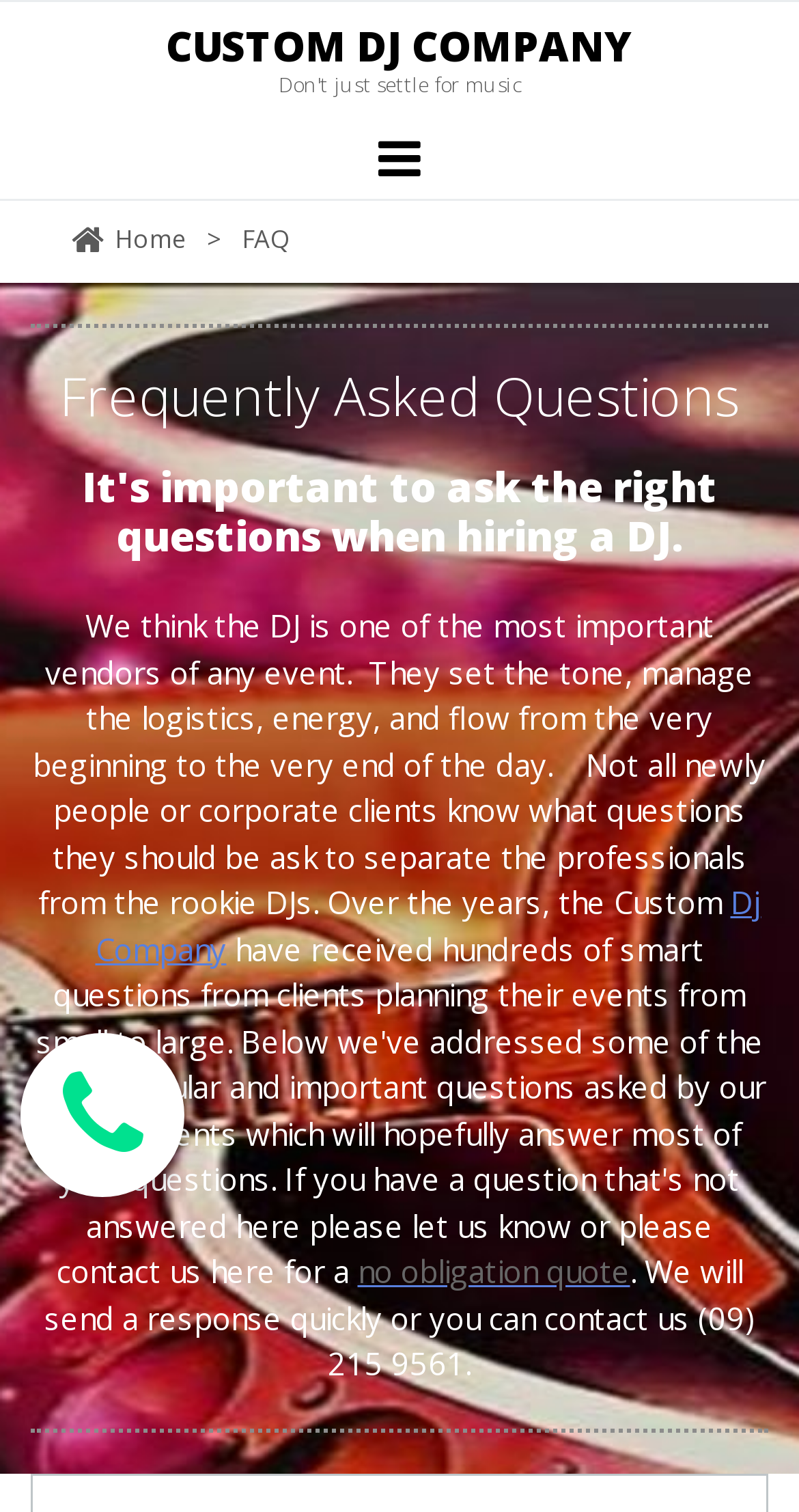Please specify the bounding box coordinates in the format (top-left x, top-left y, bottom-right x, bottom-right y), with all values as floating point numbers between 0 and 1. Identify the bounding box of the UI element described by: Home

[0.09, 0.146, 0.233, 0.17]